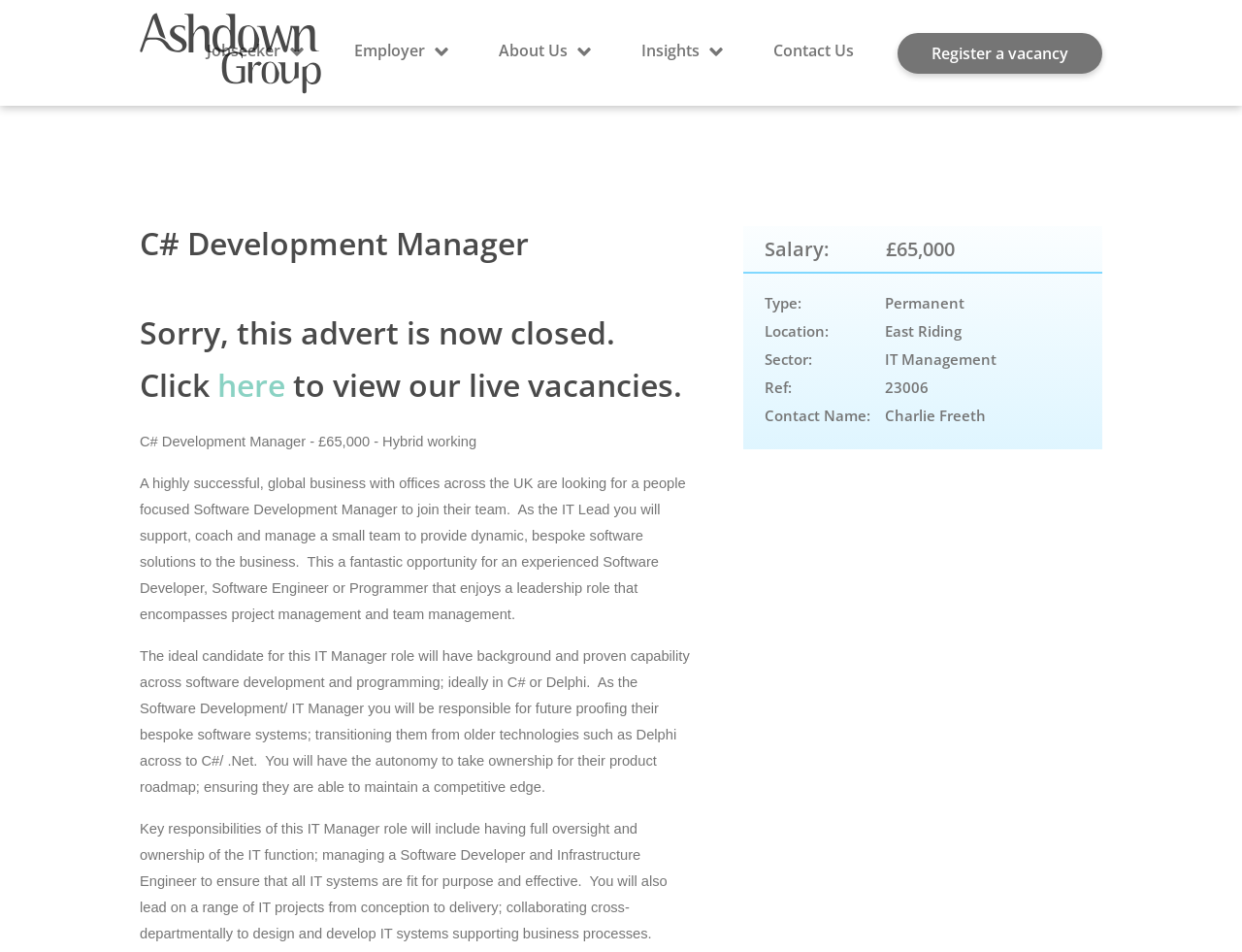What is the job type of the vacancy?
Give a one-word or short-phrase answer derived from the screenshot.

Permanent